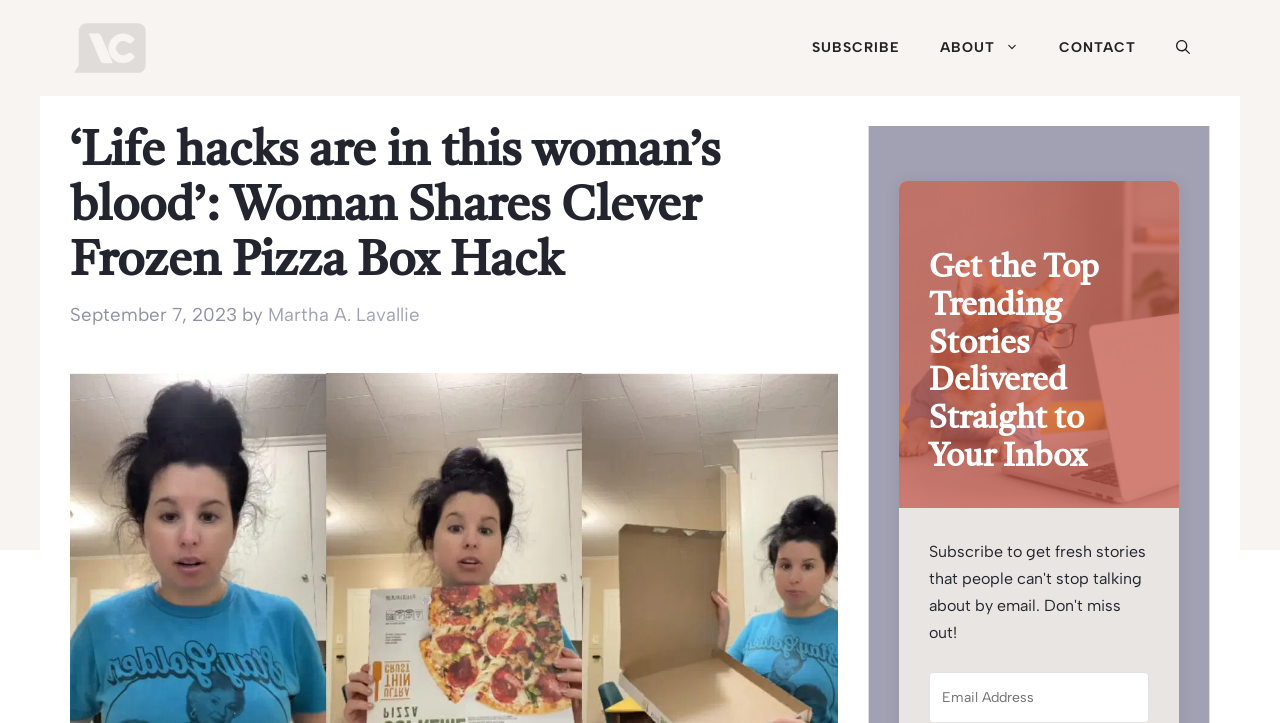Respond with a single word or phrase:
What is the purpose of the button at the top right?

Open search